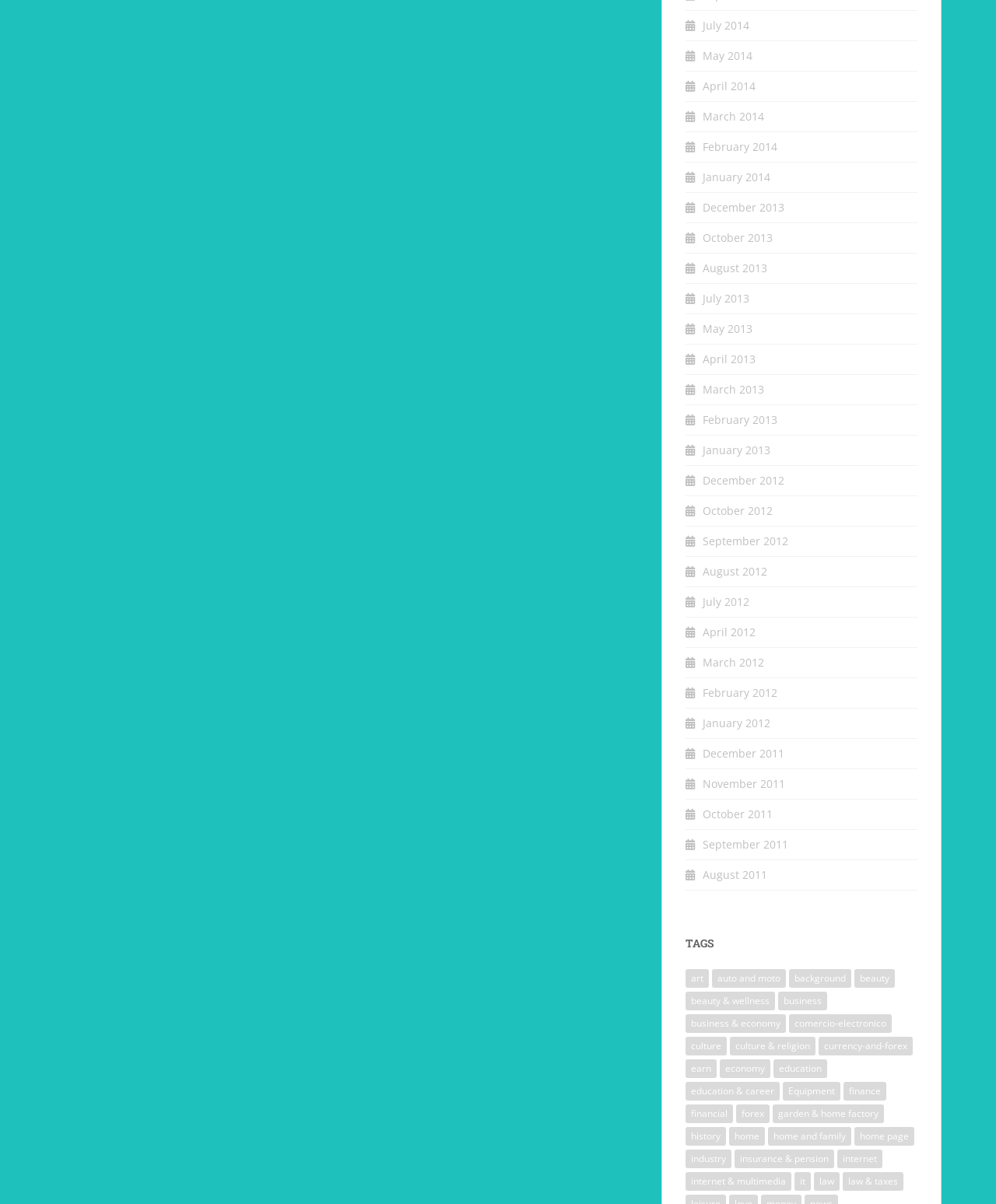Give a concise answer using only one word or phrase for this question:
What is the vertical position of the 'TAGS' heading?

0.778